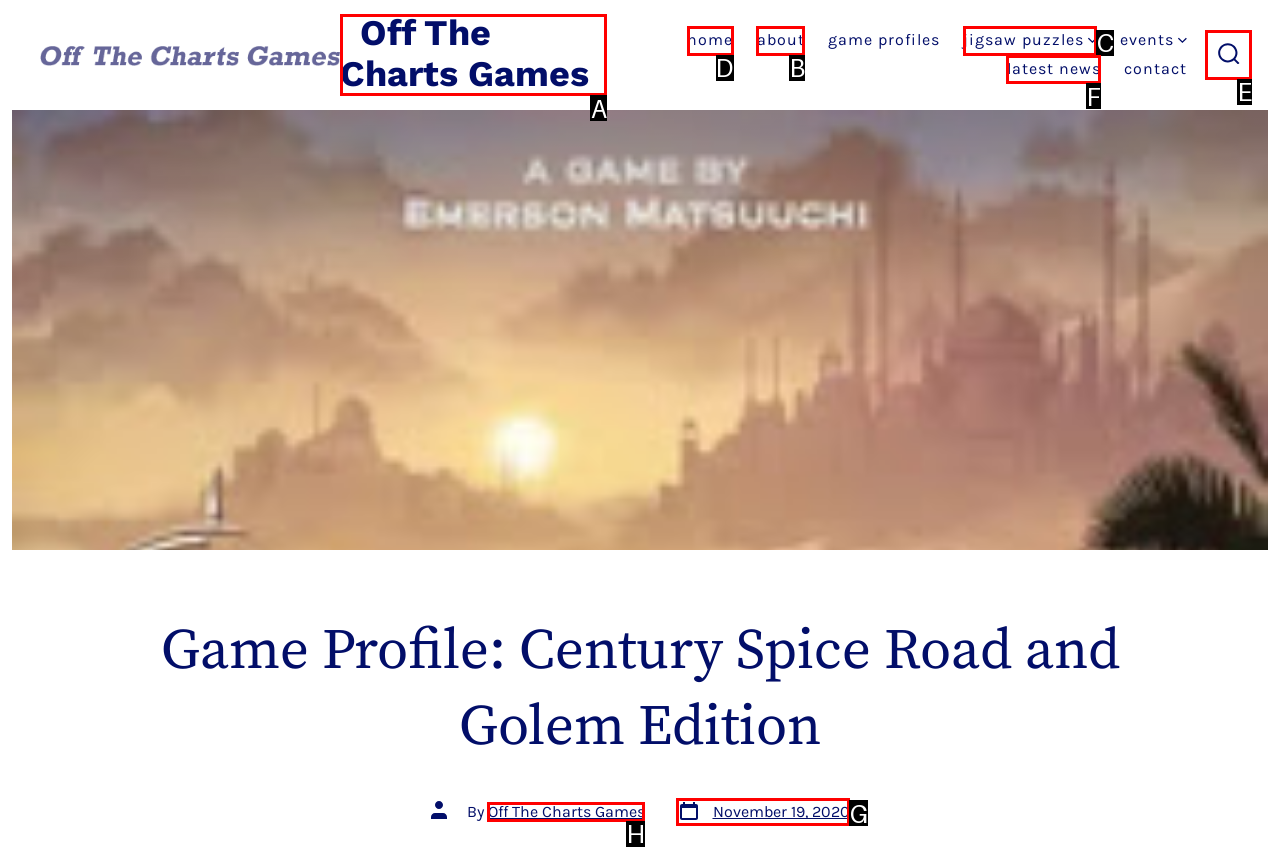Tell me which element should be clicked to achieve the following objective: Read more about the author
Reply with the letter of the correct option from the displayed choices.

None